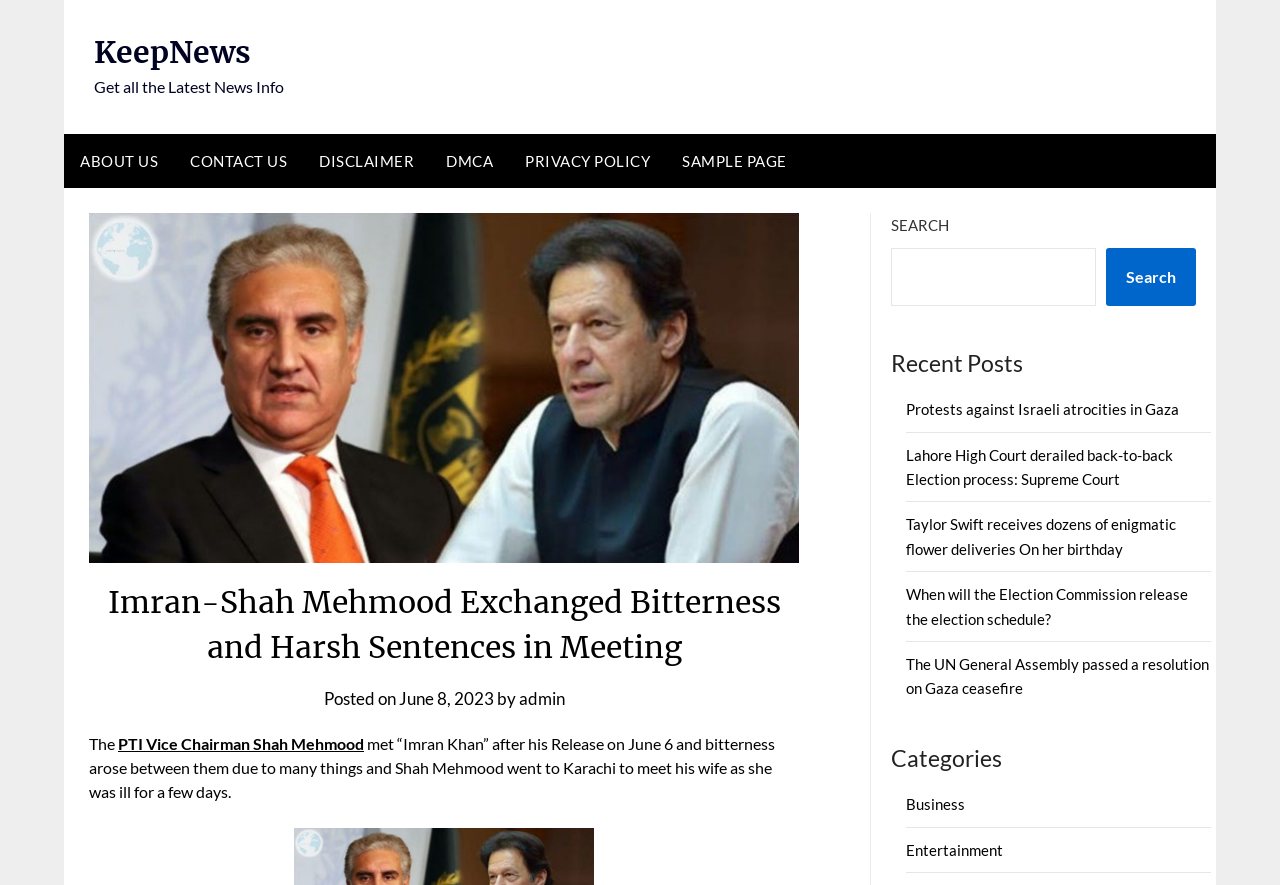Write an extensive caption that covers every aspect of the webpage.

This webpage appears to be a news article page. At the top, there is a header section with a link to "KeepNews" and a static text "Get all the Latest News Info". Below this, there is a navigation menu with links to "ABOUT US", "CONTACT US", "DISCLAIMER", "DMCA", "PRIVACY POLICY", and "SAMPLE PAGE".

The main content of the page is an article with a heading "Imran-Shah Mehmood Exchanged Bitterness and Harsh Sentences in Meeting". The article has a large image above the heading. The heading is followed by a subheading with the date "June 8, 2023" and the author "admin". The article text describes a meeting between Imran Khan and Shah Mehmood, where they exchanged bitter words due to various reasons.

To the right of the article, there is a search box with a button labeled "Search". Above the search box, there is a heading "Recent Posts" followed by a list of five links to other news articles. Below the search box, there is a heading "Categories" followed by two links to categories "Business" and "Entertainment".

Overall, the webpage has a simple layout with a focus on the main news article and some additional features like a search box and links to other articles and categories.